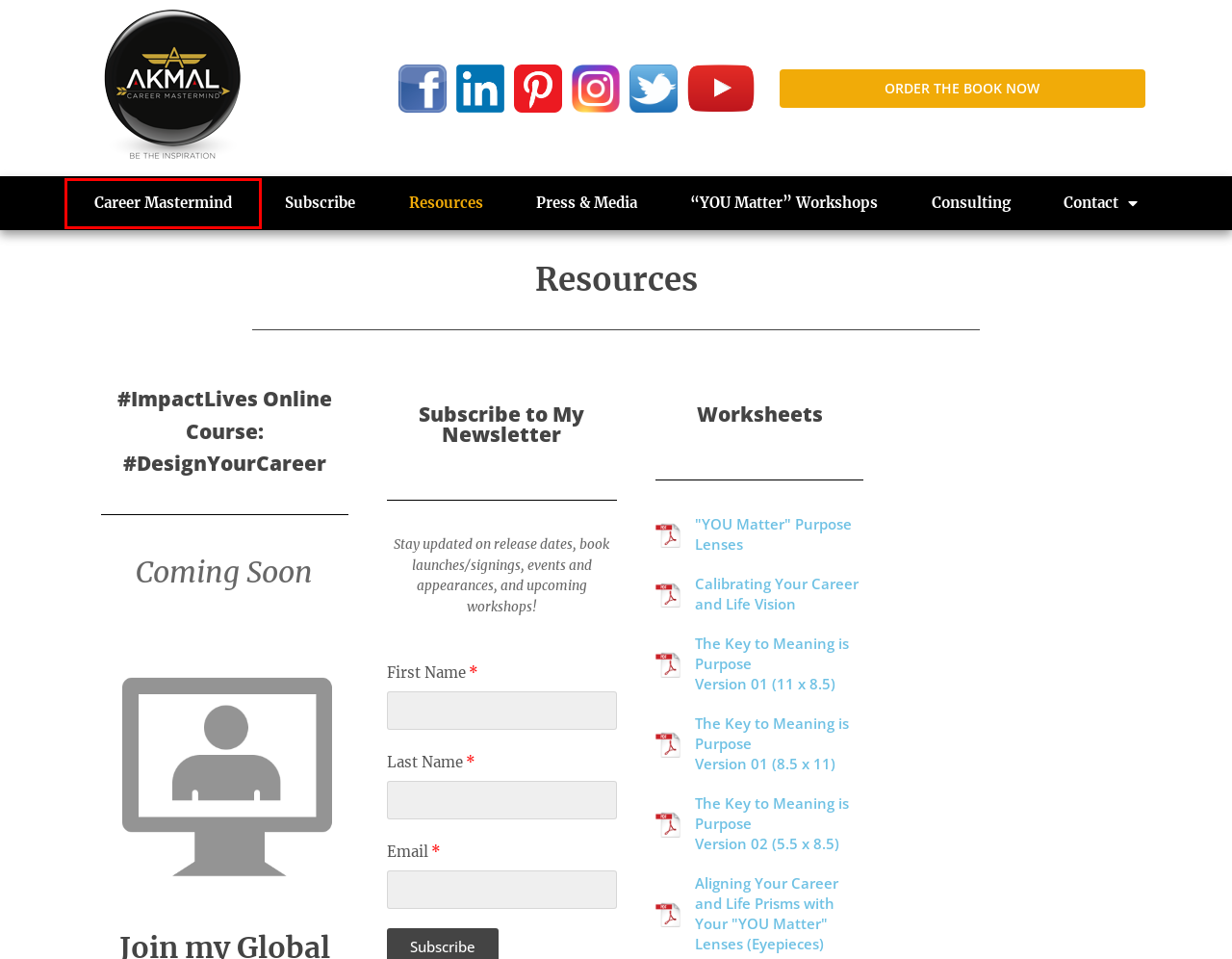You are provided with a screenshot of a webpage where a red rectangle bounding box surrounds an element. Choose the description that best matches the new webpage after clicking the element in the red bounding box. Here are the choices:
A. How to be a Career Mastermind™: 7 "YOU Matter" Lenses for a Life of Purpose
B. Consulting | How to be a Career Mastermind™
C. Subscribe | How to be a Career Mastermind™
D. Amazon.com
E. “YOU Matter” Workshops | How to be a Career Mastermind™
F. Press & Media | How to be a Career Mastermind™
G. Webinars - Gravyty | Fundraising software | Community engagement software
H. Contact | How to be a Career Mastermind™

A